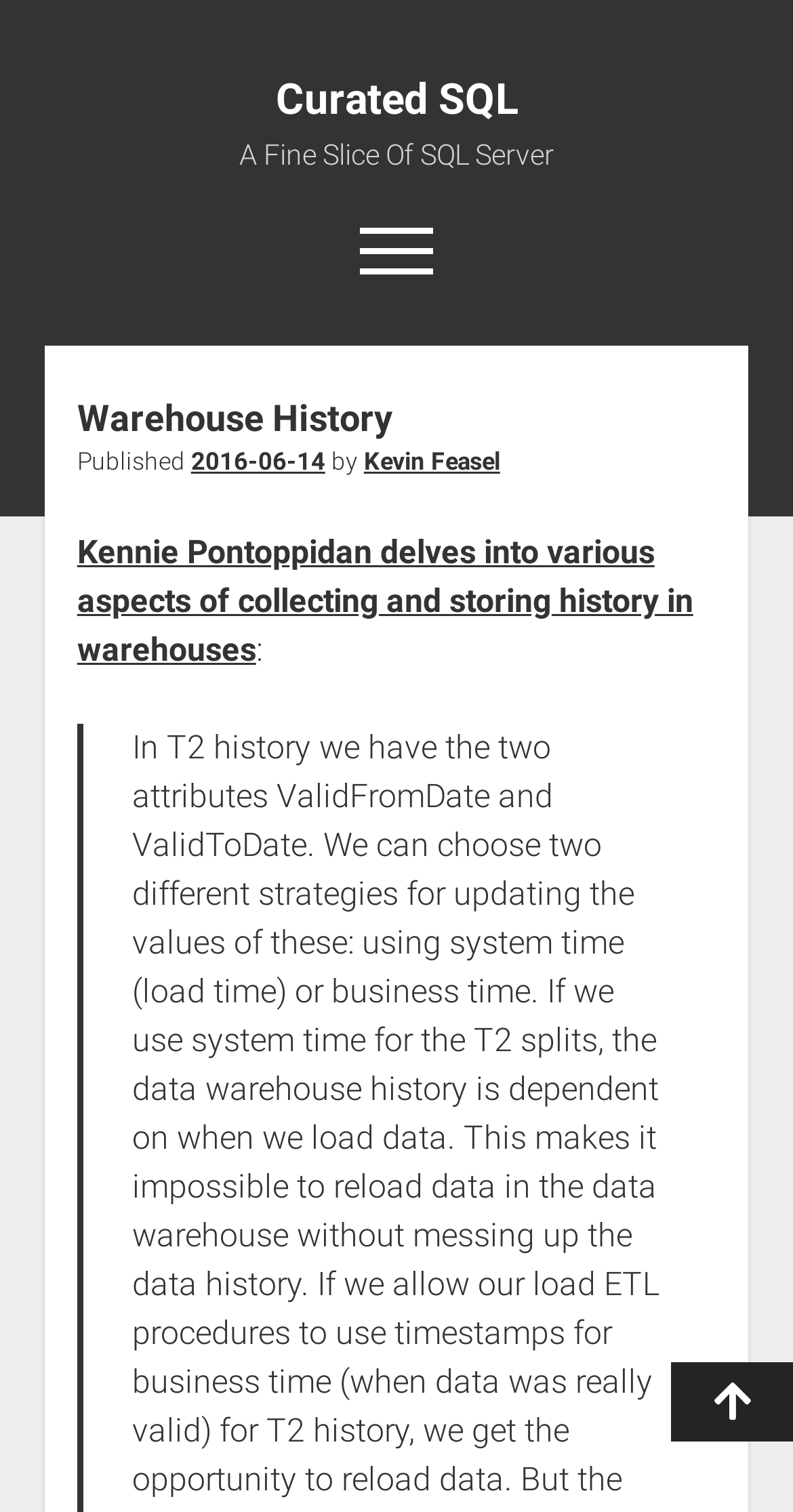Find the bounding box coordinates for the HTML element described as: "Curated SQL". The coordinates should consist of four float values between 0 and 1, i.e., [left, top, right, bottom].

[0.347, 0.05, 0.653, 0.082]